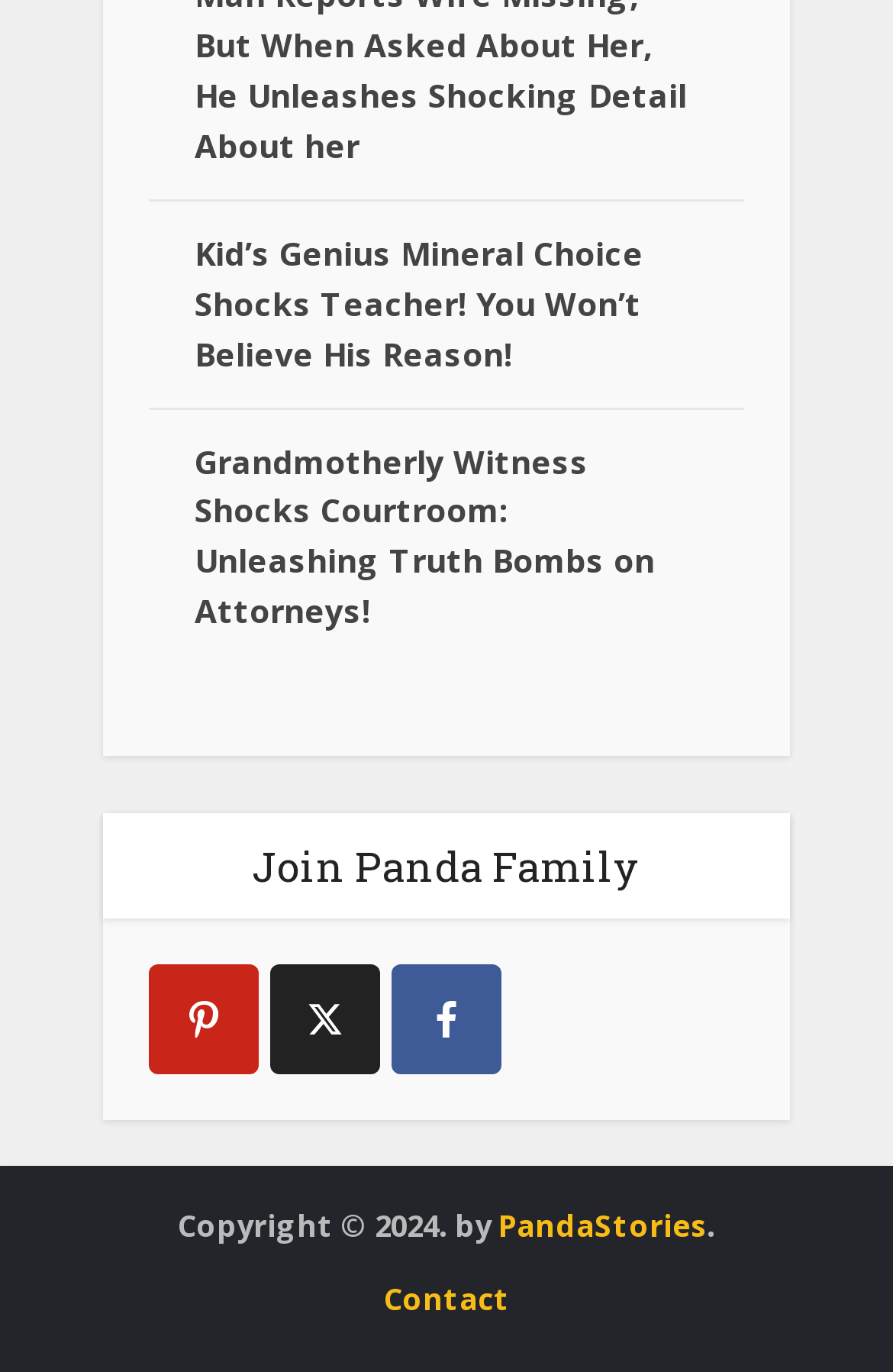What is the purpose of the 'Join Panda Family' heading?
Kindly answer the question with as much detail as you can.

The 'Join Panda Family' heading is likely an invitation or a call-to-action for users to join a community or a group related to Panda, possibly to receive updates or exclusive content.